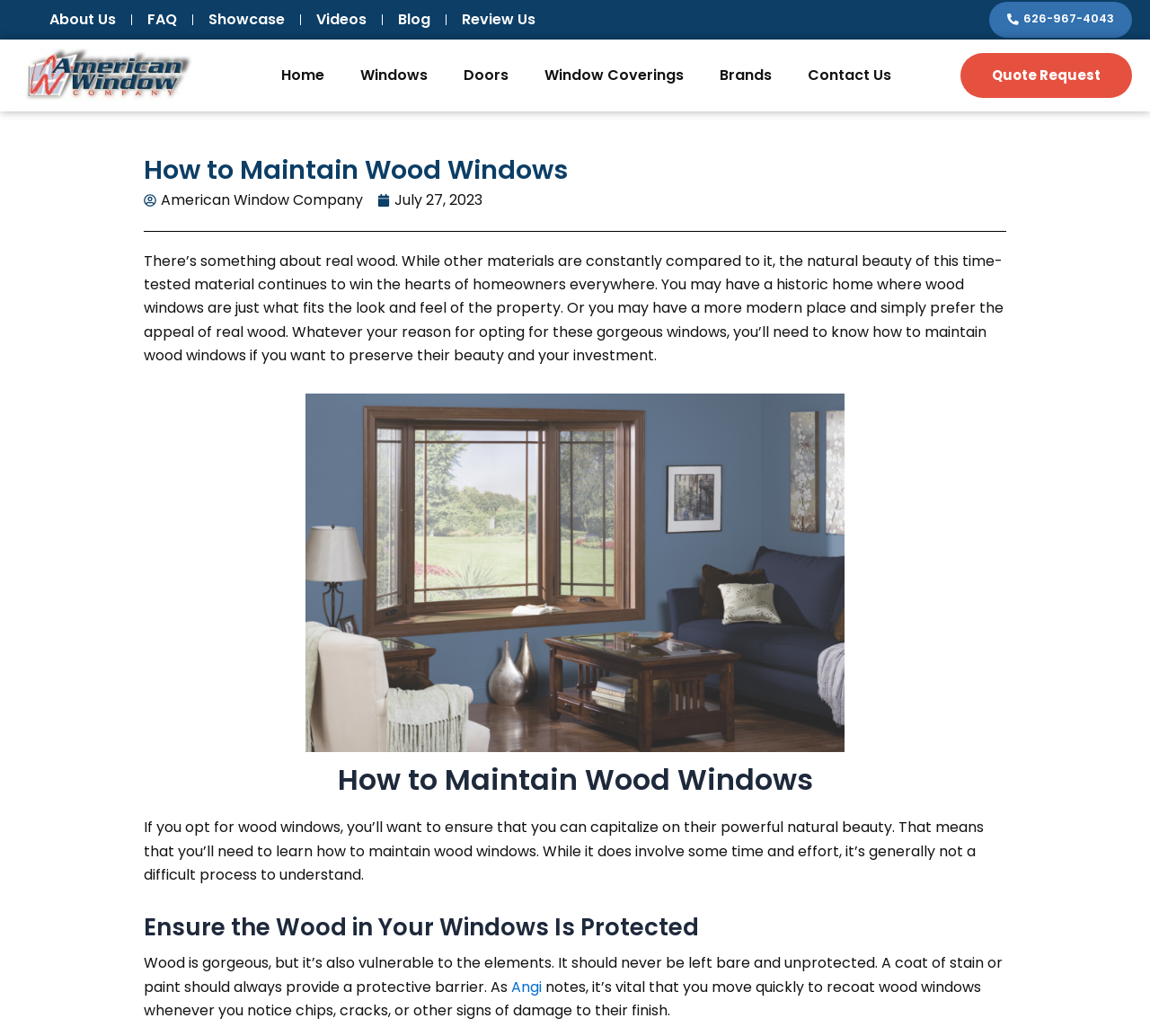Find the bounding box of the element with the following description: "Angi". The coordinates must be four float numbers between 0 and 1, formatted as [left, top, right, bottom].

[0.445, 0.943, 0.471, 0.963]